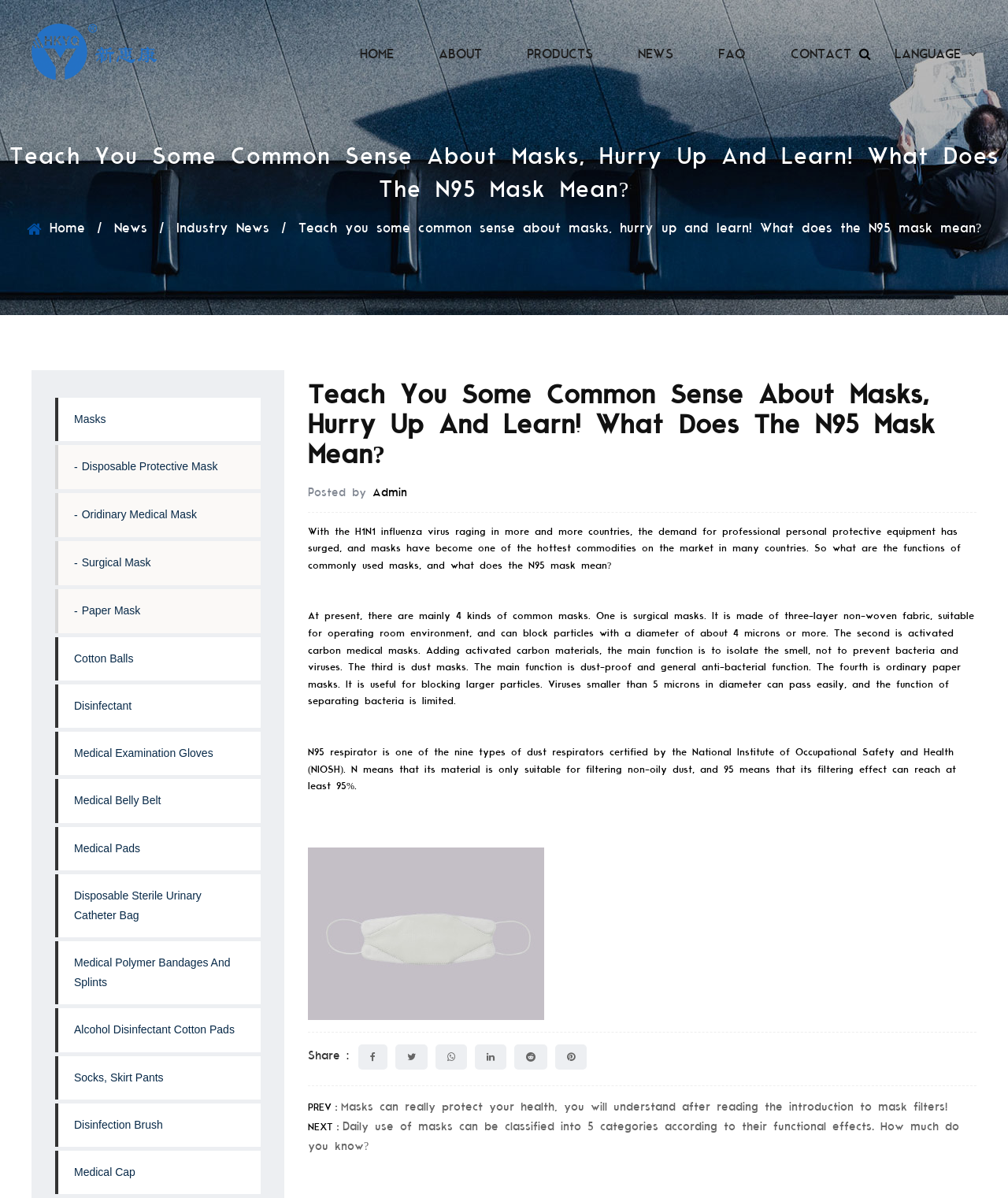Determine the coordinates of the bounding box for the clickable area needed to execute this instruction: "Click the Share link".

[0.305, 0.874, 0.346, 0.89]